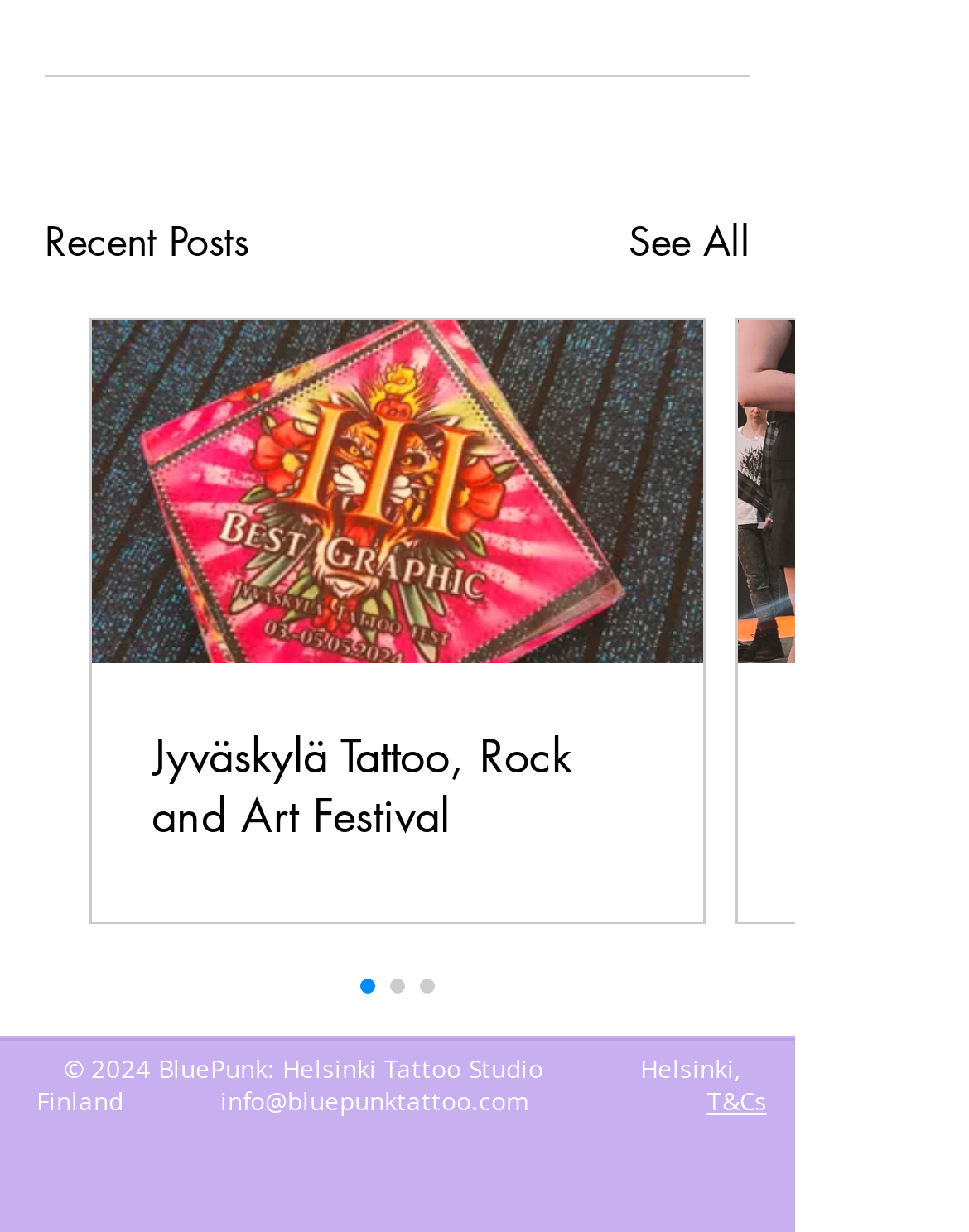Please locate the bounding box coordinates of the element that should be clicked to complete the given instruction: "View recent posts".

[0.046, 0.174, 0.256, 0.223]